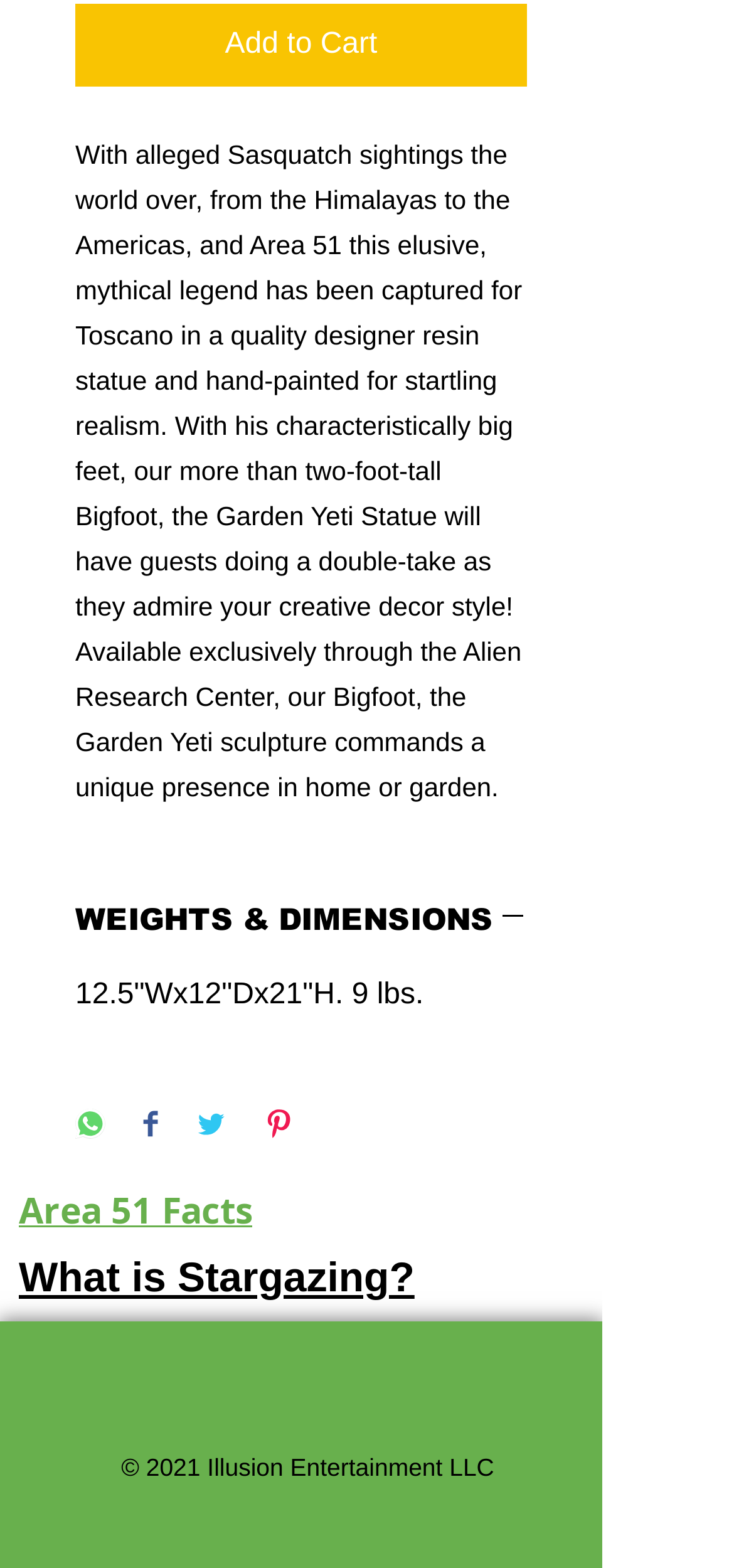Determine the bounding box of the UI component based on this description: "aria-label="Share on Twitter"". The bounding box coordinates should be four float values between 0 and 1, i.e., [left, top, right, bottom].

[0.267, 0.707, 0.308, 0.73]